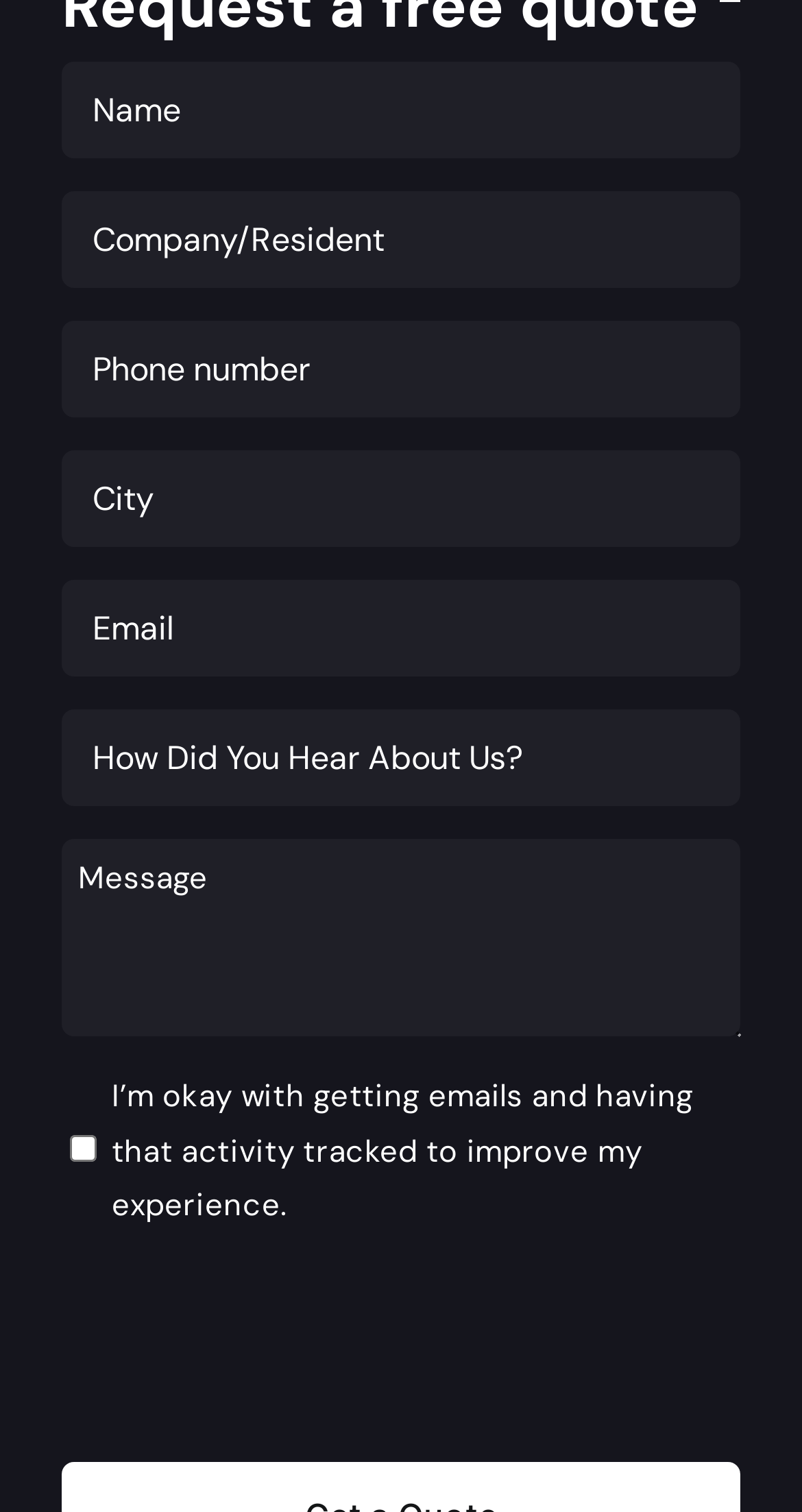What is the last field in the form?
Refer to the screenshot and respond with a concise word or phrase.

Message